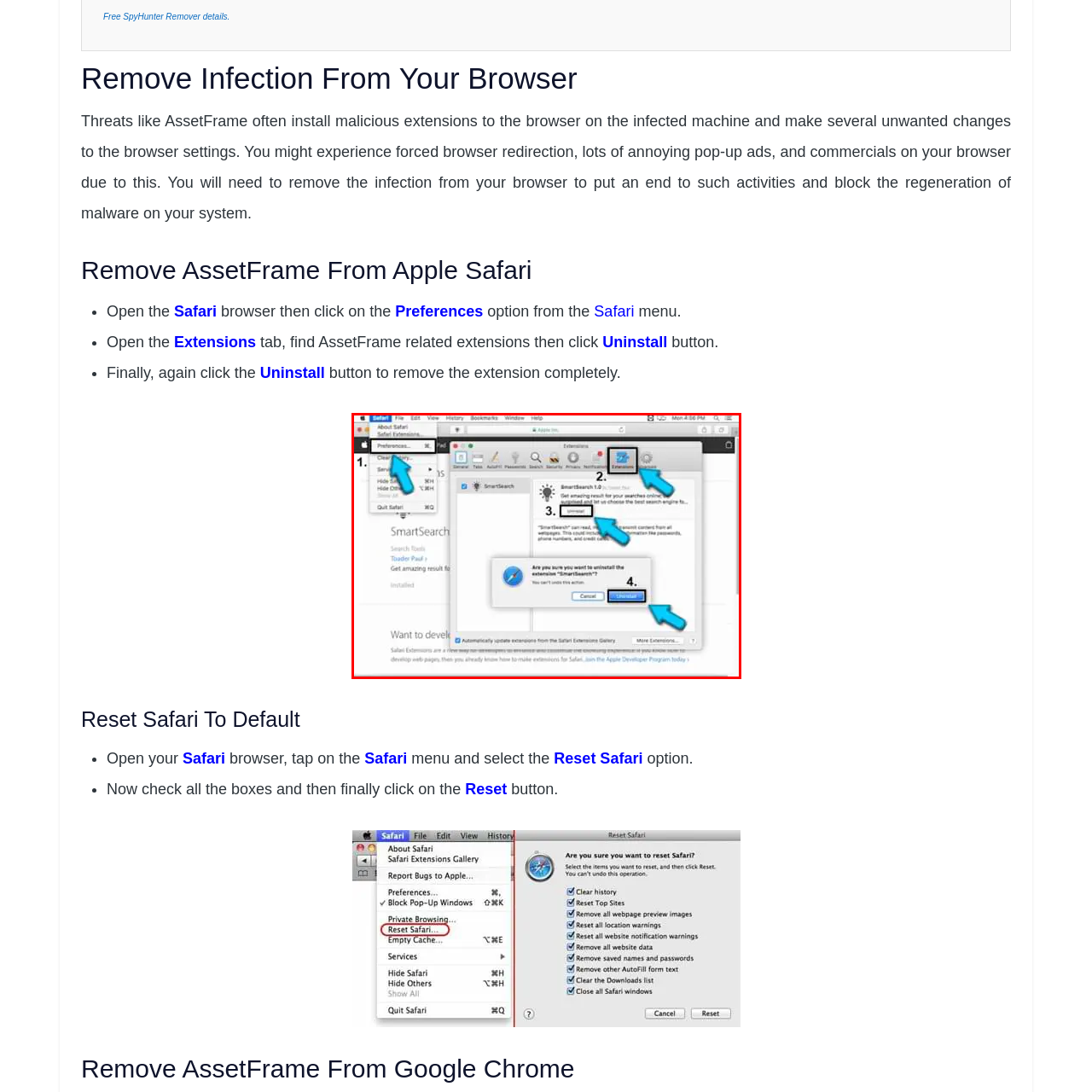Examine the picture highlighted with a red border, What button should users click to complete the removal process? Please respond with a single word or phrase.

Uninstall button